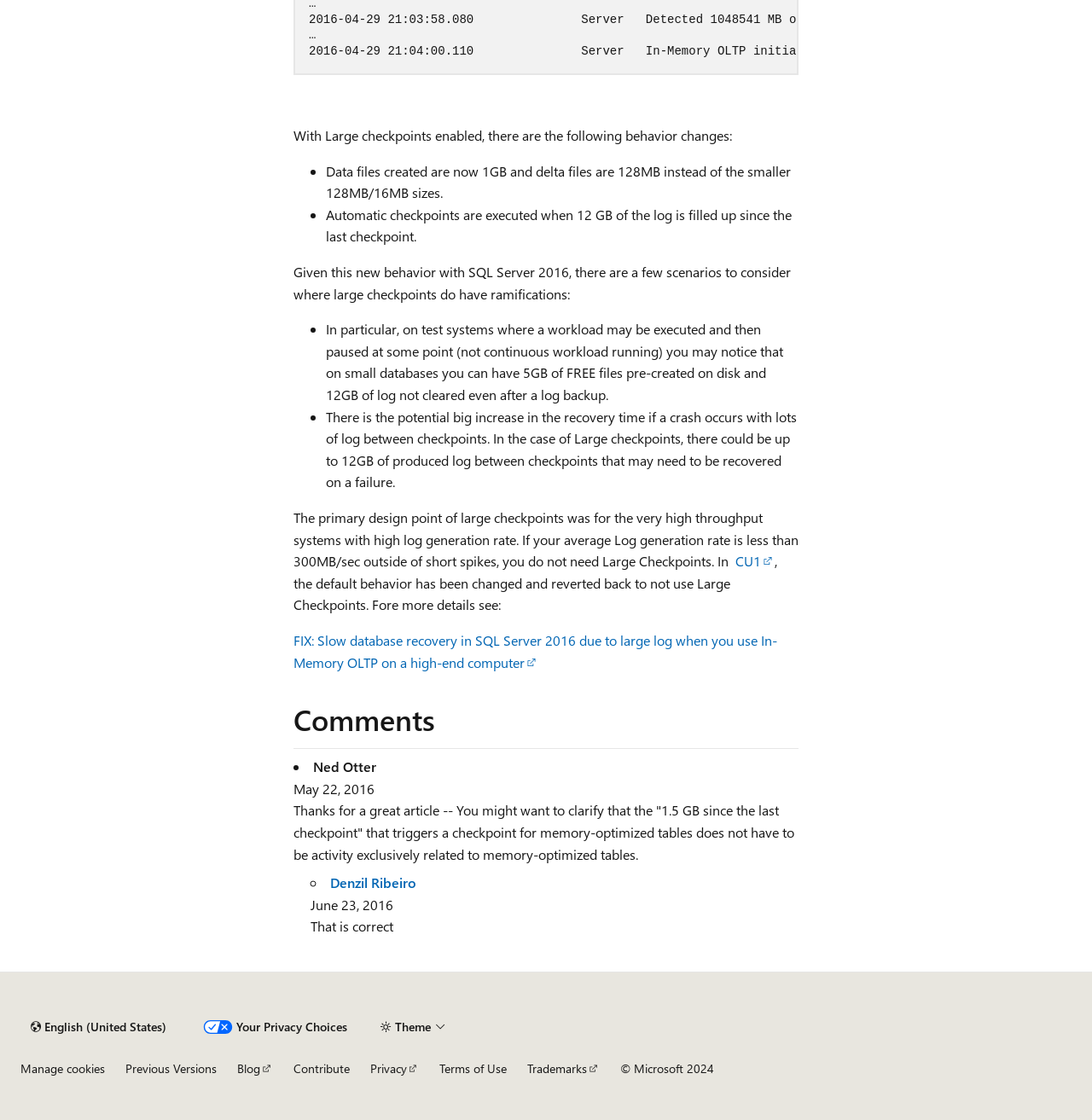Provide the bounding box coordinates, formatted as (top-left x, top-left y, bottom-right x, bottom-right y), with all values being floating point numbers between 0 and 1. Identify the bounding box of the UI element that matches the description: Denzil Ribeiro

[0.302, 0.78, 0.381, 0.796]